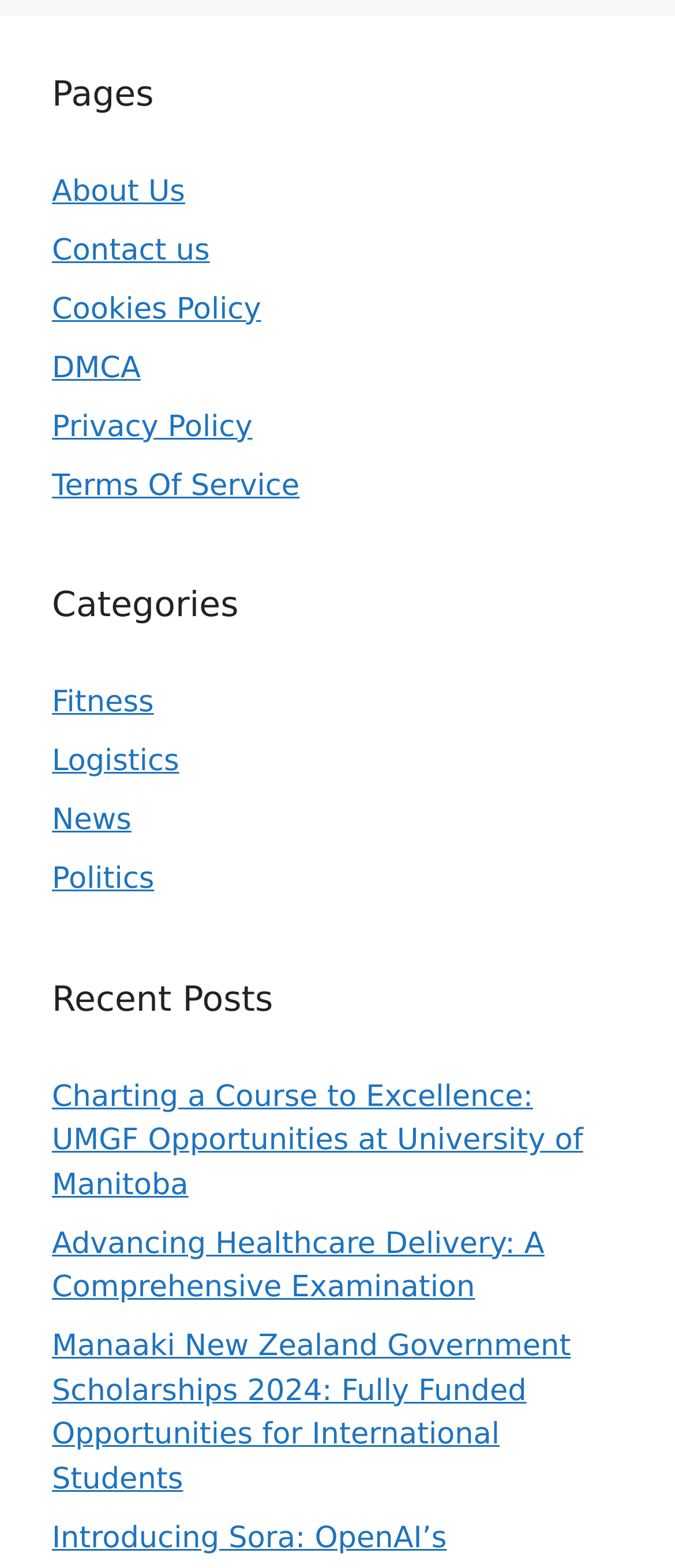What is the second category? Based on the image, give a response in one word or a short phrase.

Logistics